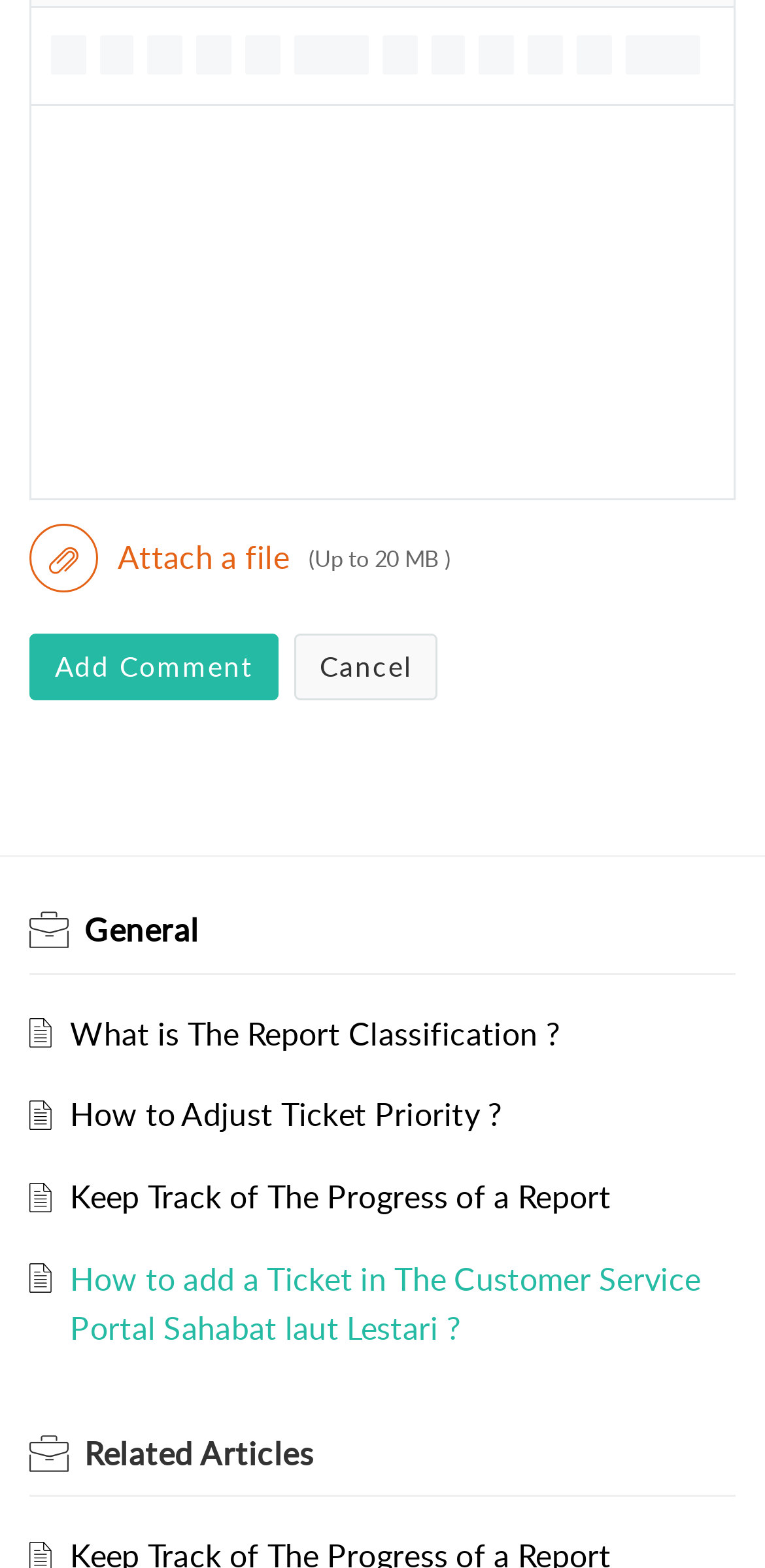Locate the bounding box coordinates of the element you need to click to accomplish the task described by this instruction: "Cancel".

[0.385, 0.404, 0.572, 0.447]